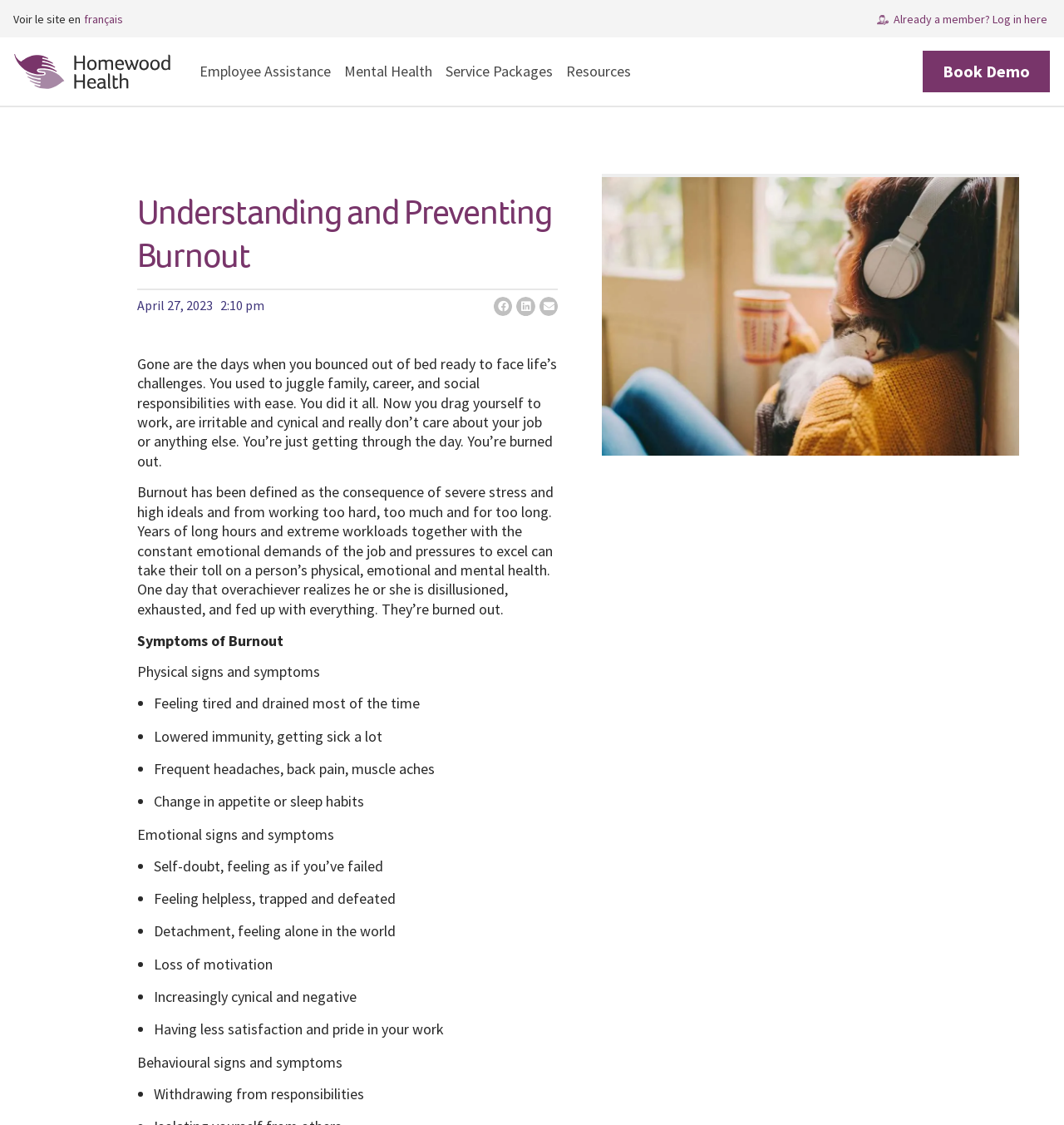What is the topic of this webpage?
Based on the visual information, provide a detailed and comprehensive answer.

Based on the content of the webpage, it appears to be discussing the topic of burnout, its symptoms, and its effects on individuals. The webpage provides a detailed description of burnout, its physical, emotional, and behavioral signs and symptoms, indicating that the topic of this webpage is indeed burnout.